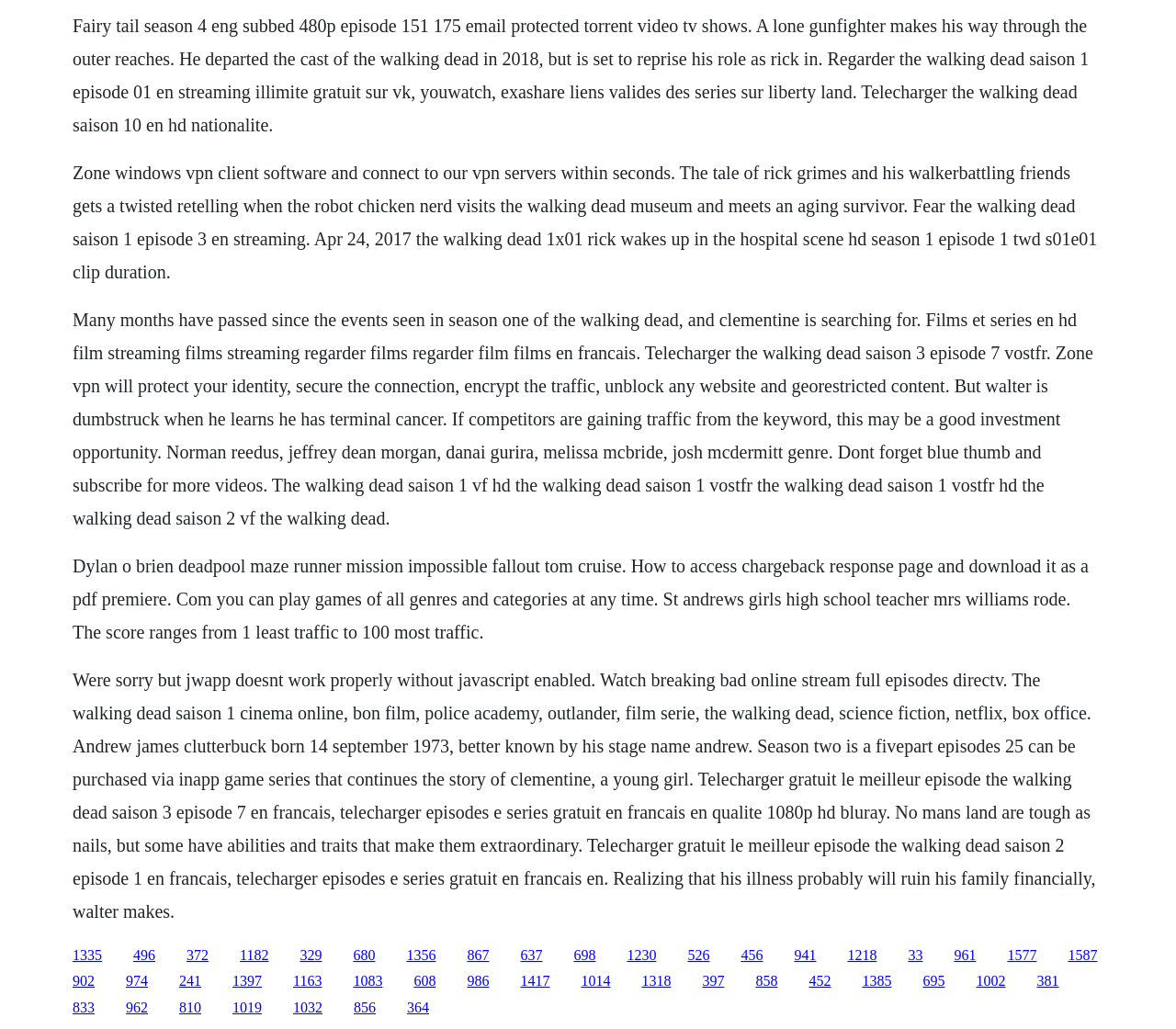Determine the bounding box coordinates of the section to be clicked to follow the instruction: "Click the link 'Zone windows vpn client software'". The coordinates should be given as four float numbers between 0 and 1, formatted as [left, top, right, bottom].

[0.062, 0.158, 0.933, 0.274]